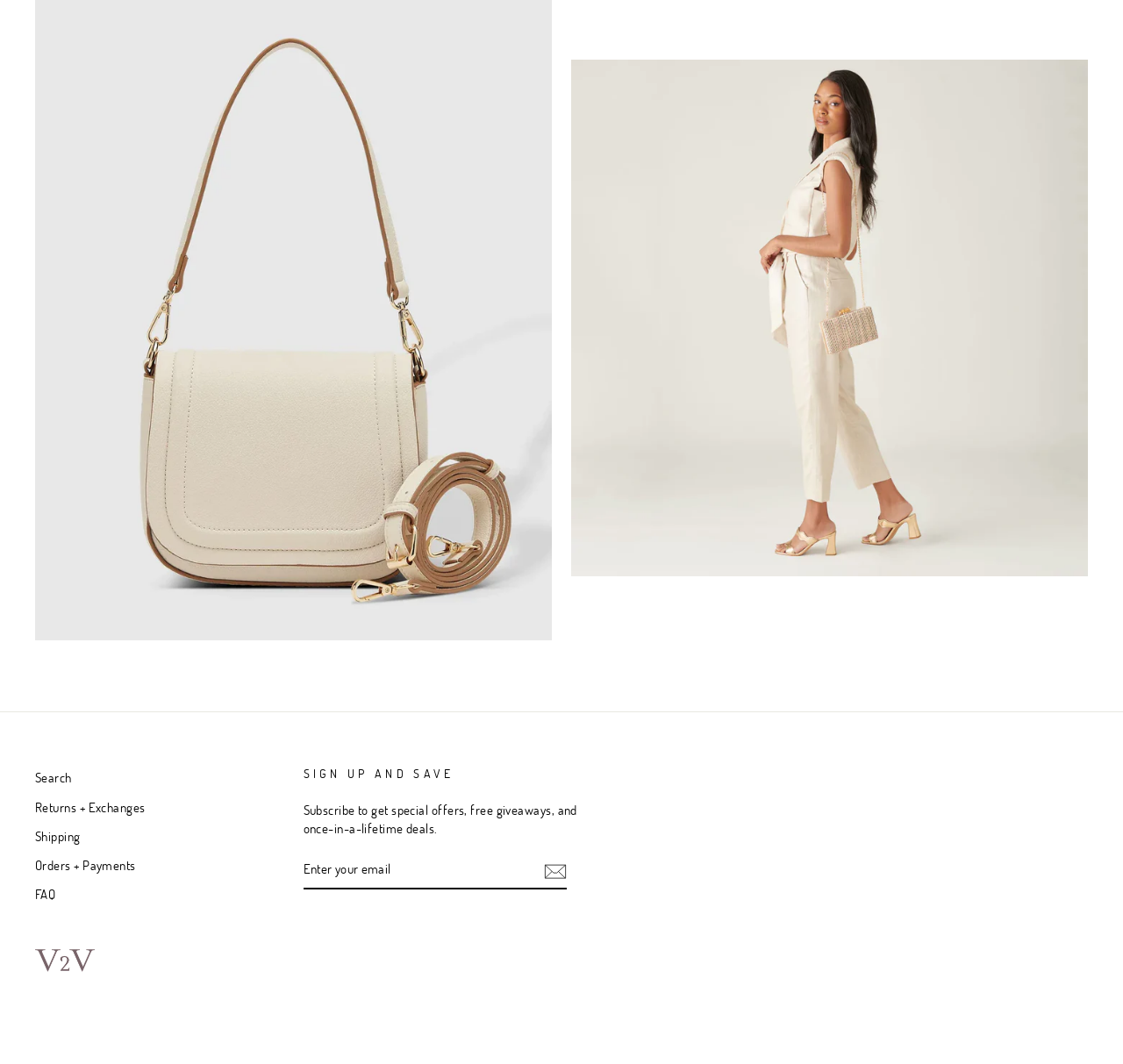Point out the bounding box coordinates of the section to click in order to follow this instruction: "Visit V2V".

[0.031, 0.885, 0.084, 0.921]